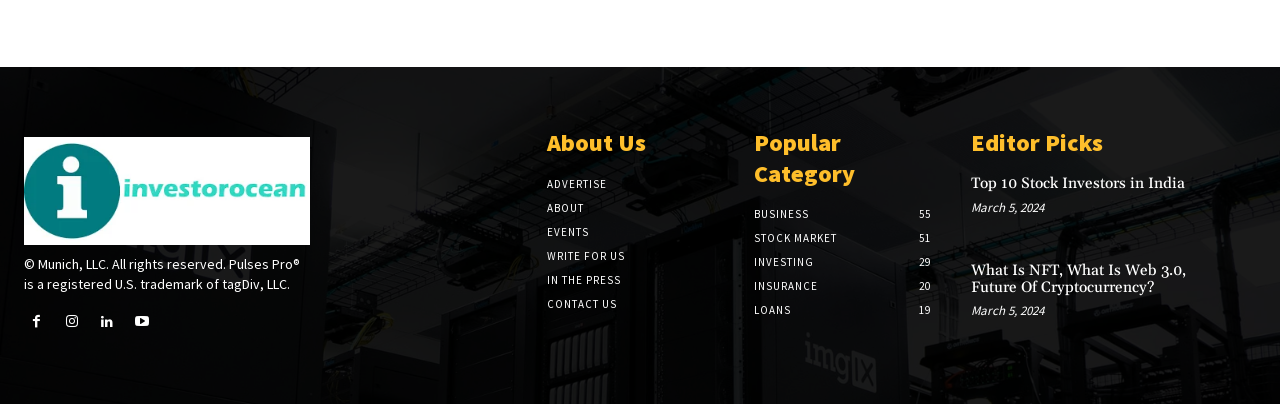Mark the bounding box of the element that matches the following description: "Contact Us".

None